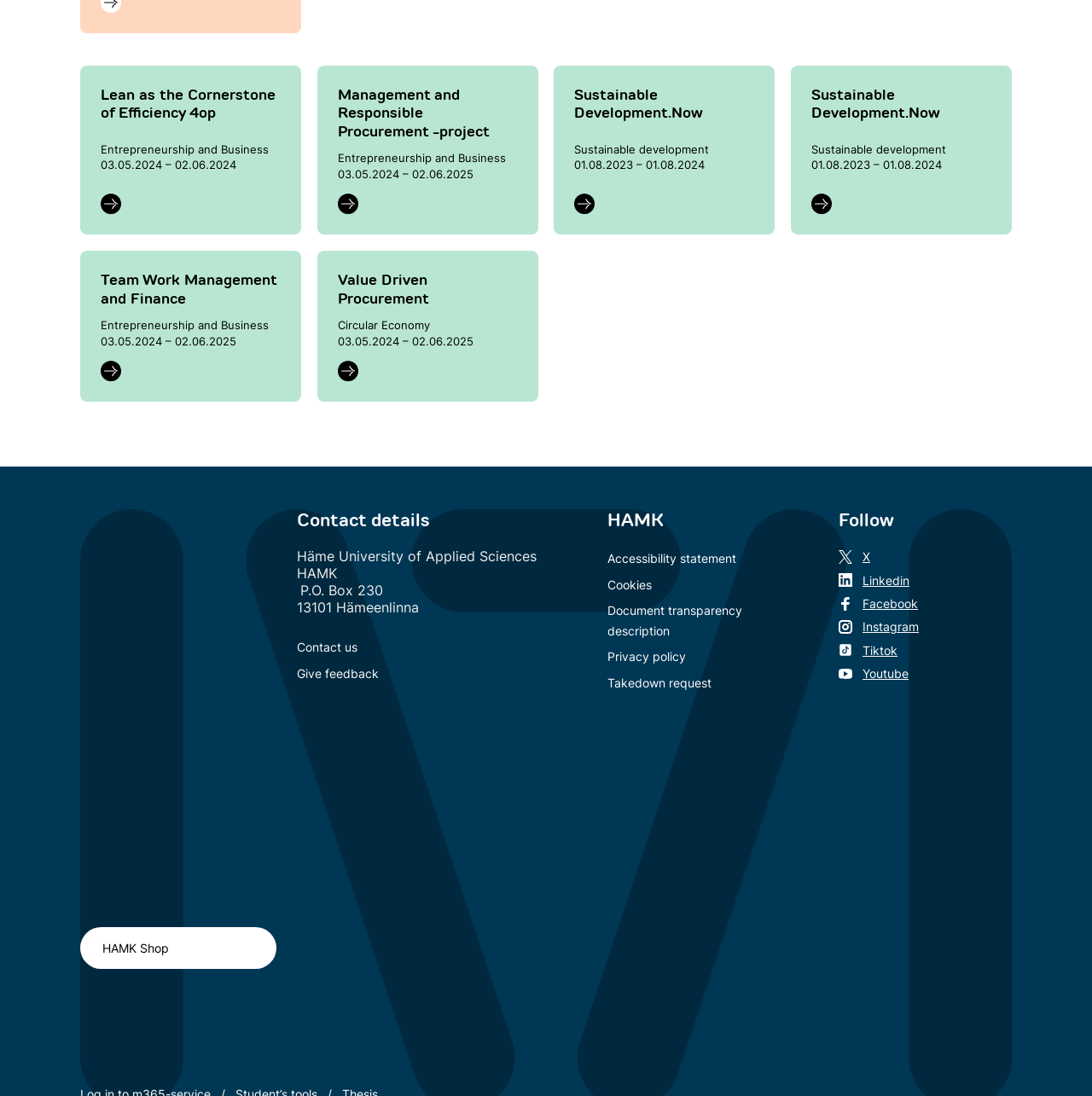Determine the bounding box coordinates for the UI element described. Format the coordinates as (top-left x, top-left y, bottom-right x, bottom-right y) and ensure all values are between 0 and 1. Element description: HAMK Shop

[0.074, 0.846, 0.253, 0.884]